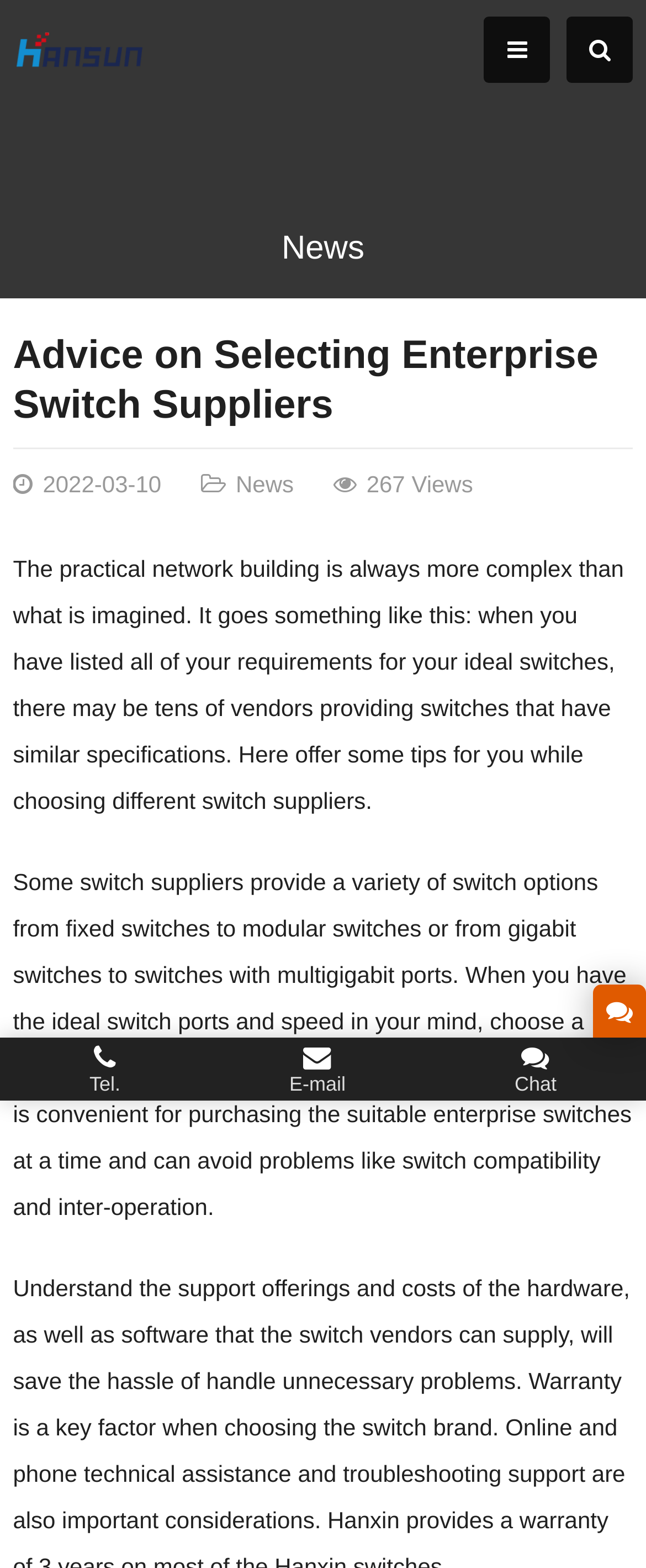Please specify the bounding box coordinates in the format (top-left x, top-left y, bottom-right x, bottom-right y), with all values as floating point numbers between 0 and 1. Identify the bounding box of the UI element described by: HANSUN

[0.02, 0.022, 0.225, 0.039]